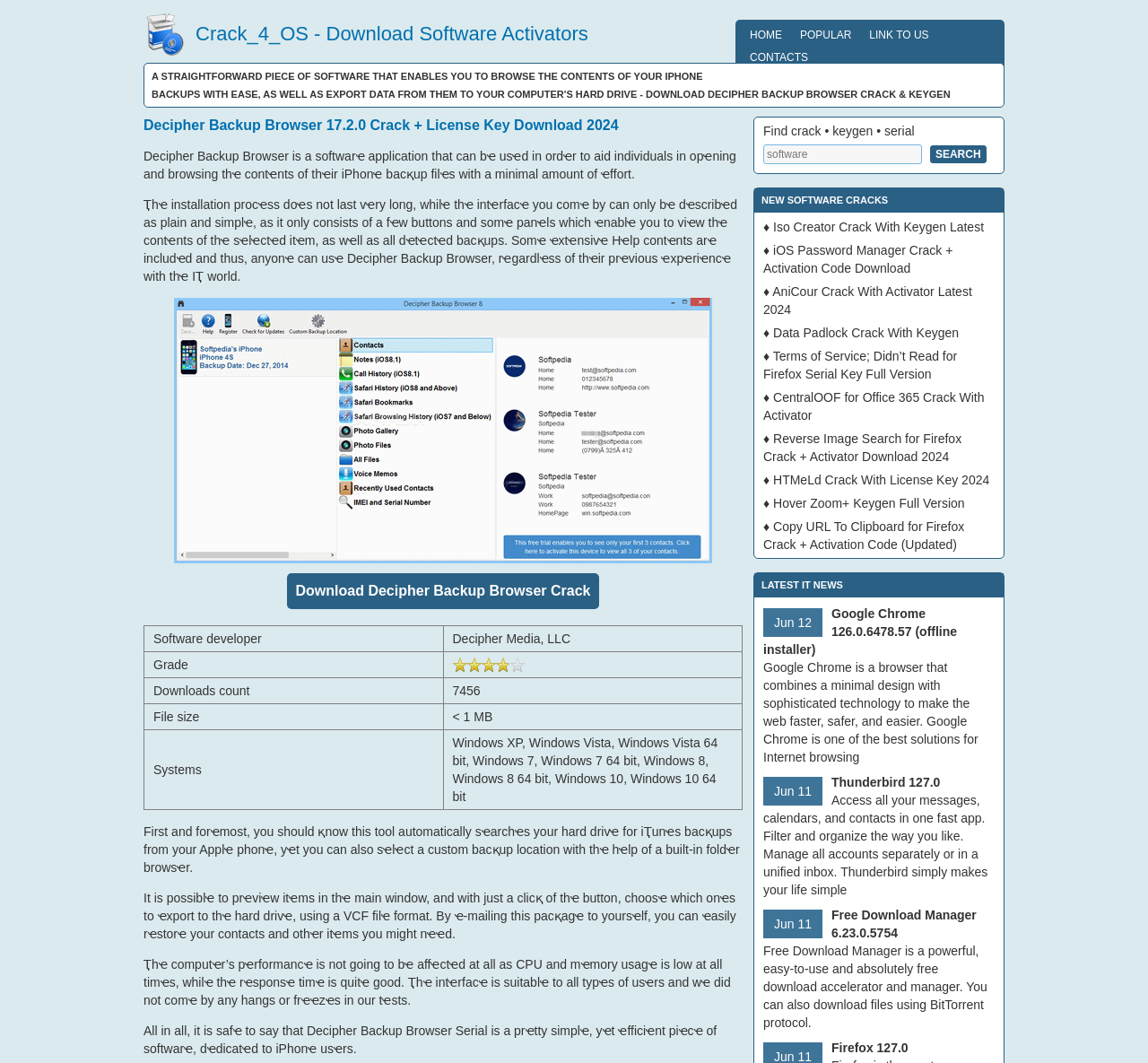Highlight the bounding box coordinates of the element you need to click to perform the following instruction: "Click the 'HOME' link."

[0.645, 0.022, 0.689, 0.043]